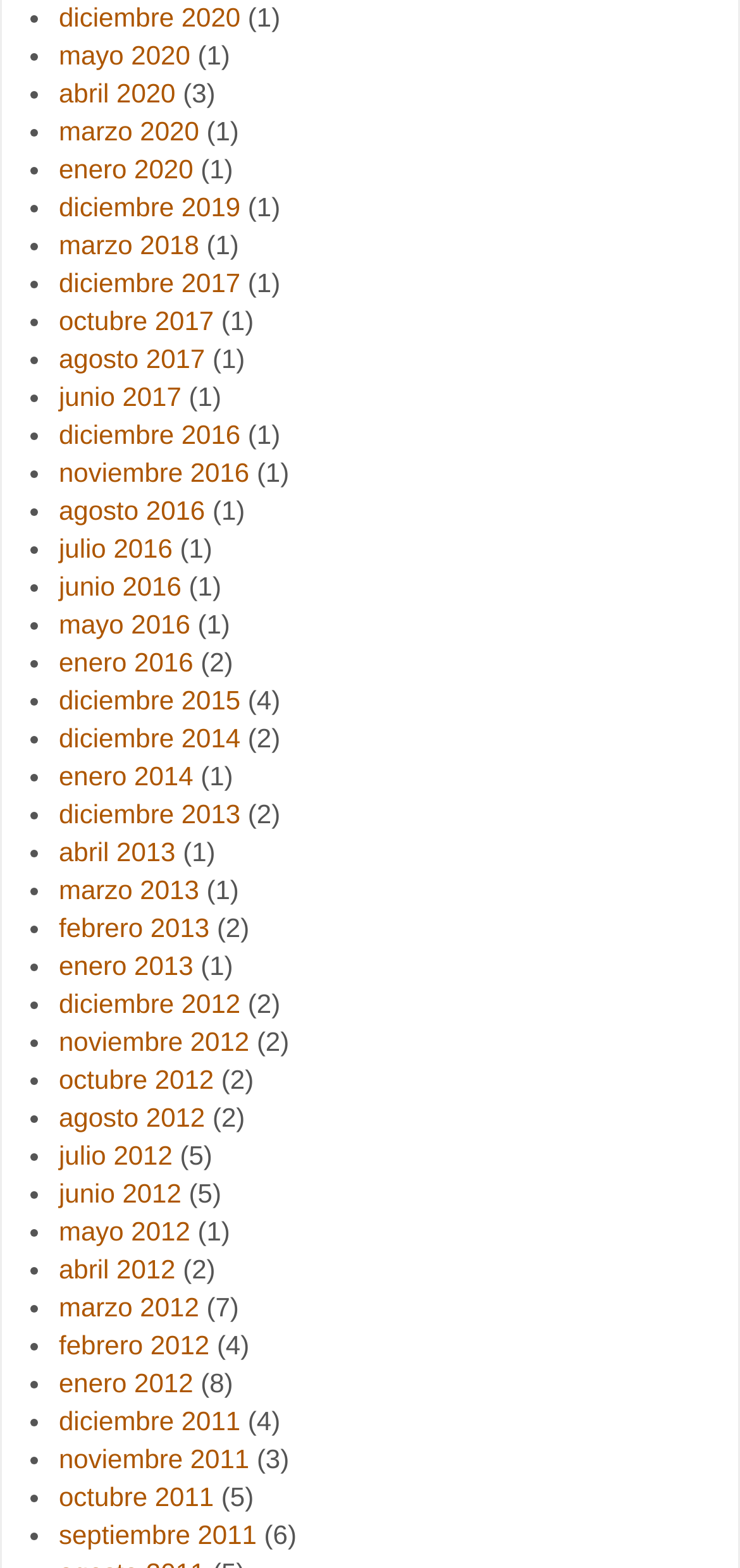Please find the bounding box coordinates of the element that you should click to achieve the following instruction: "visit enero 2020". The coordinates should be presented as four float numbers between 0 and 1: [left, top, right, bottom].

[0.079, 0.097, 0.261, 0.117]